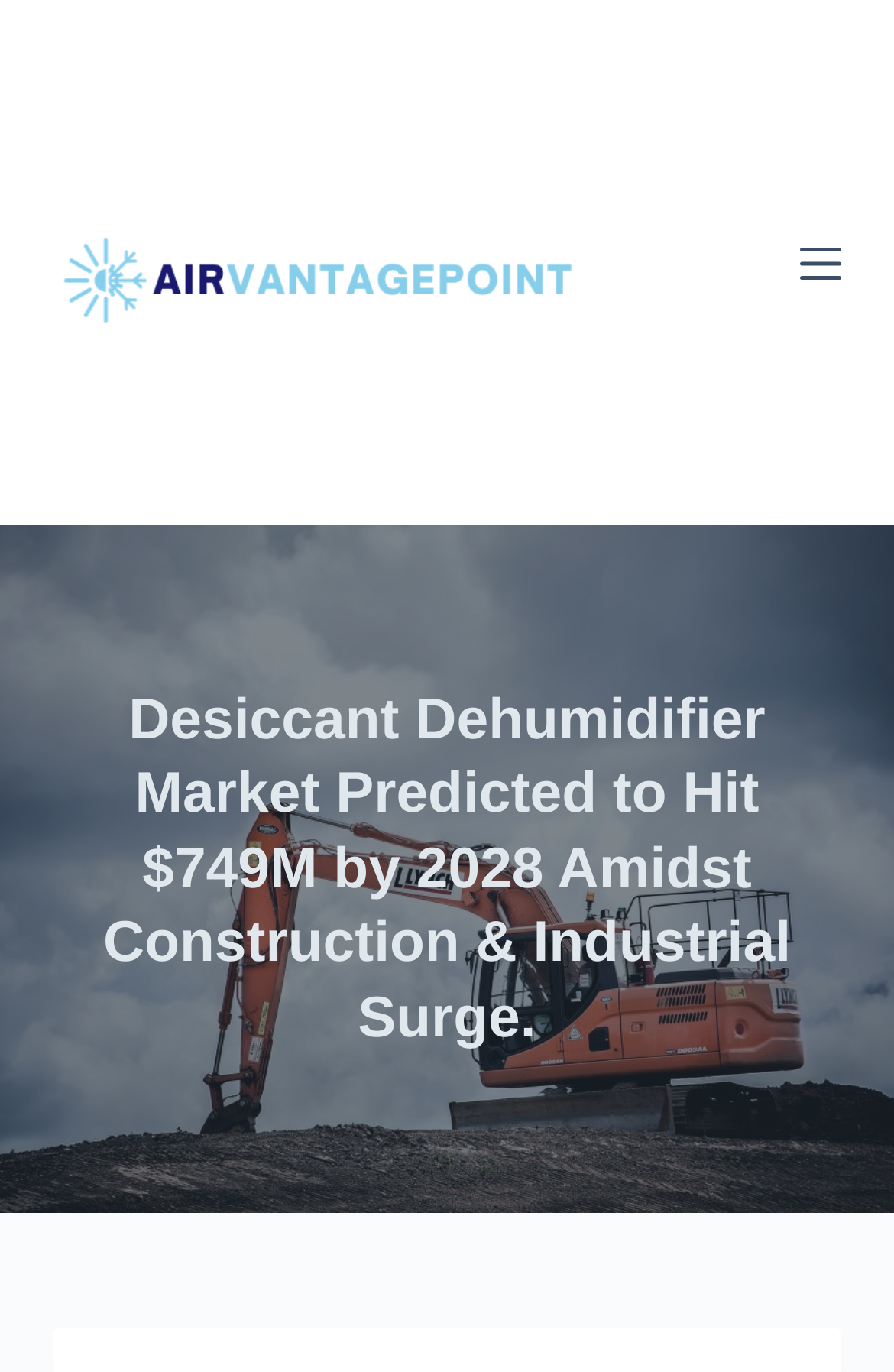Respond to the question below with a single word or phrase:
What is the purpose of the 'Skip to content' link?

To skip to content